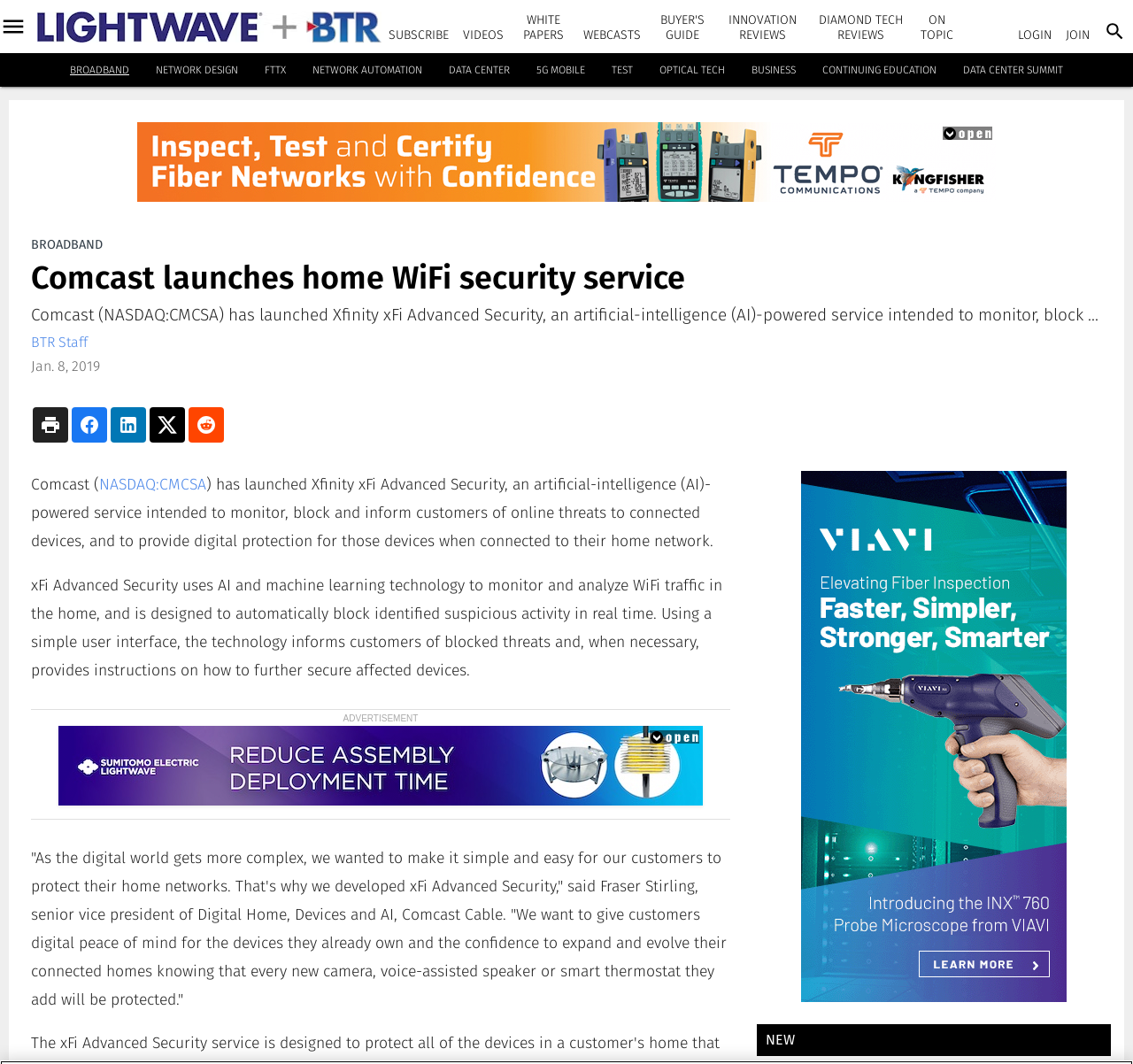Please indicate the bounding box coordinates for the clickable area to complete the following task: "Click on the 'BTR Staff' link". The coordinates should be specified as four float numbers between 0 and 1, i.e., [left, top, right, bottom].

[0.027, 0.314, 0.077, 0.329]